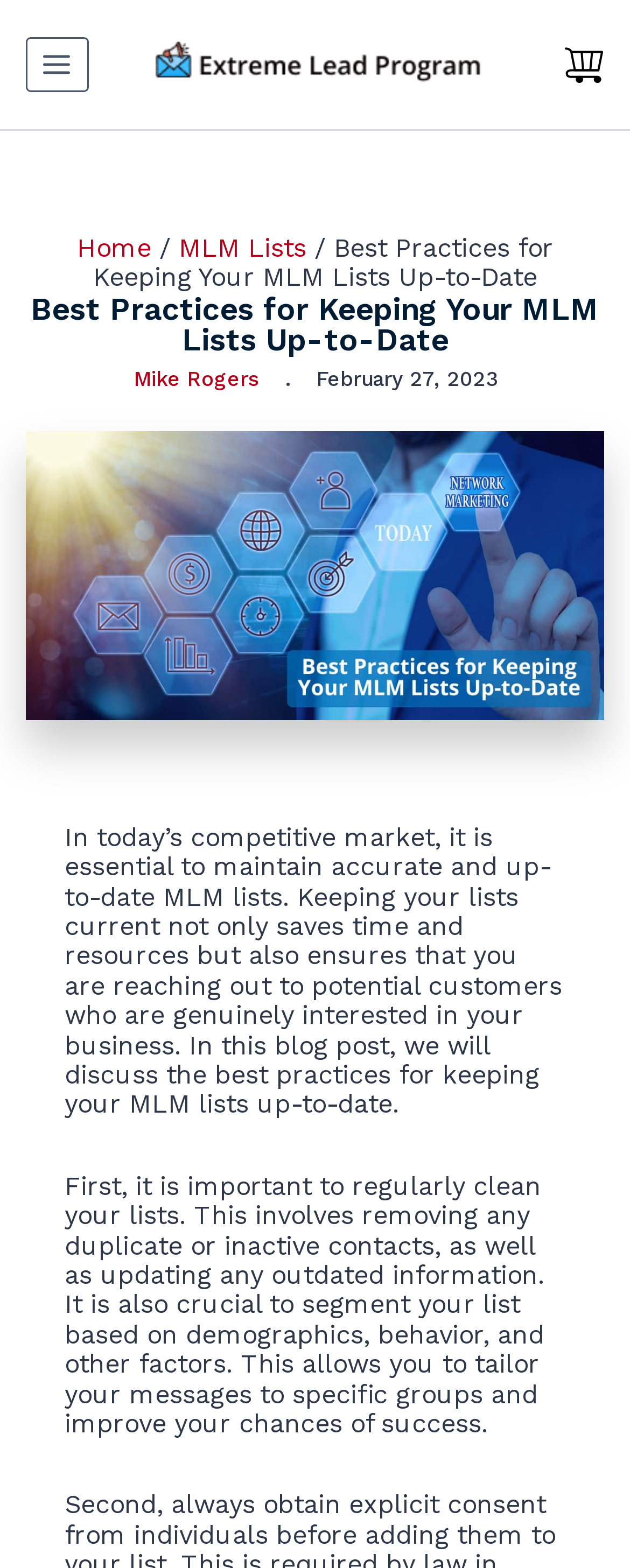Refer to the element description alt="Extreme Lead Program Logo" and identify the corresponding bounding box in the screenshot. Format the coordinates as (top-left x, top-left y, bottom-right x, bottom-right y) with values in the range of 0 to 1.

[0.218, 0.019, 0.782, 0.064]